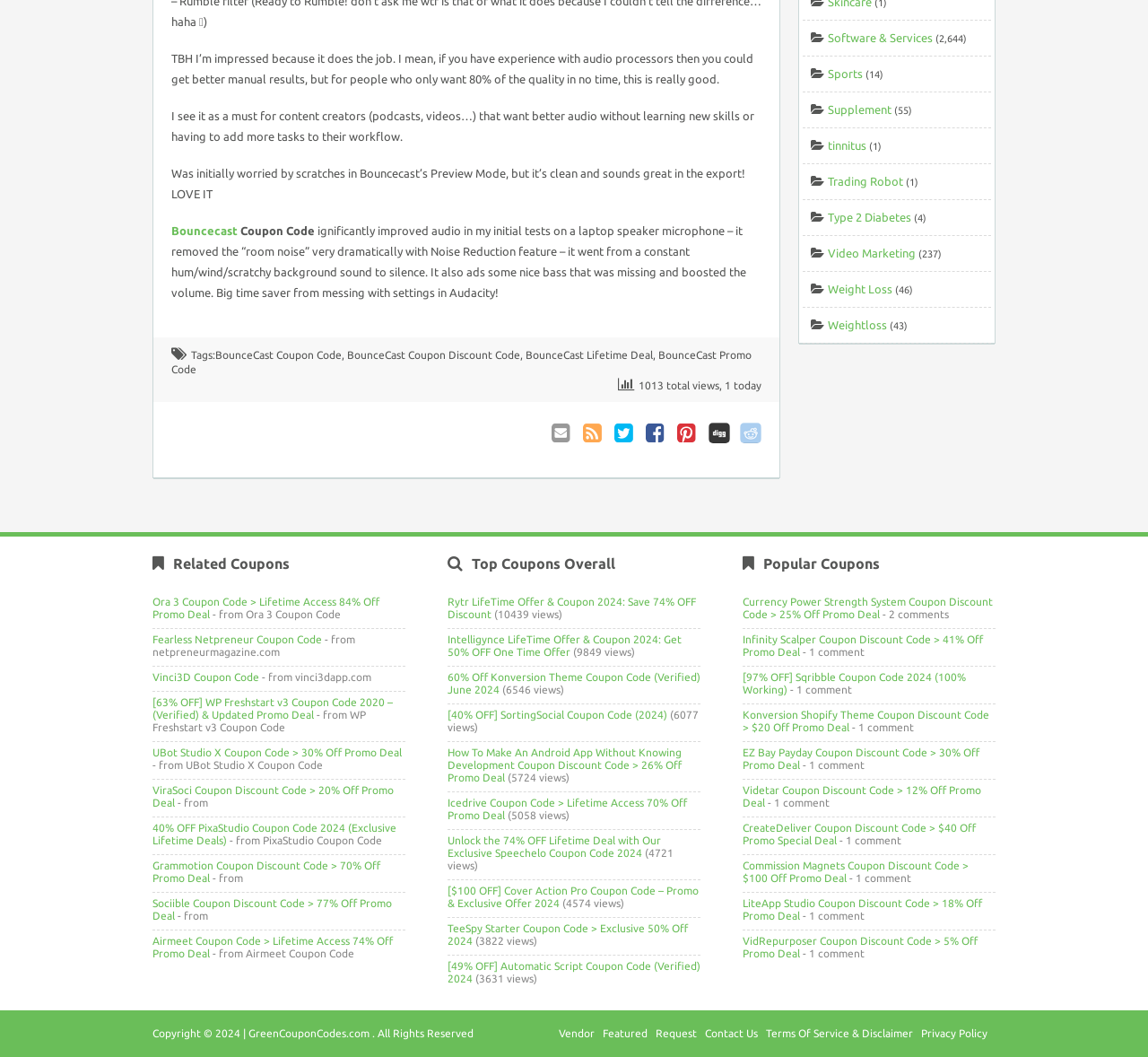Find the bounding box coordinates of the area to click in order to follow the instruction: "Check the 'Top Coupons Overall'".

[0.39, 0.525, 0.61, 0.542]